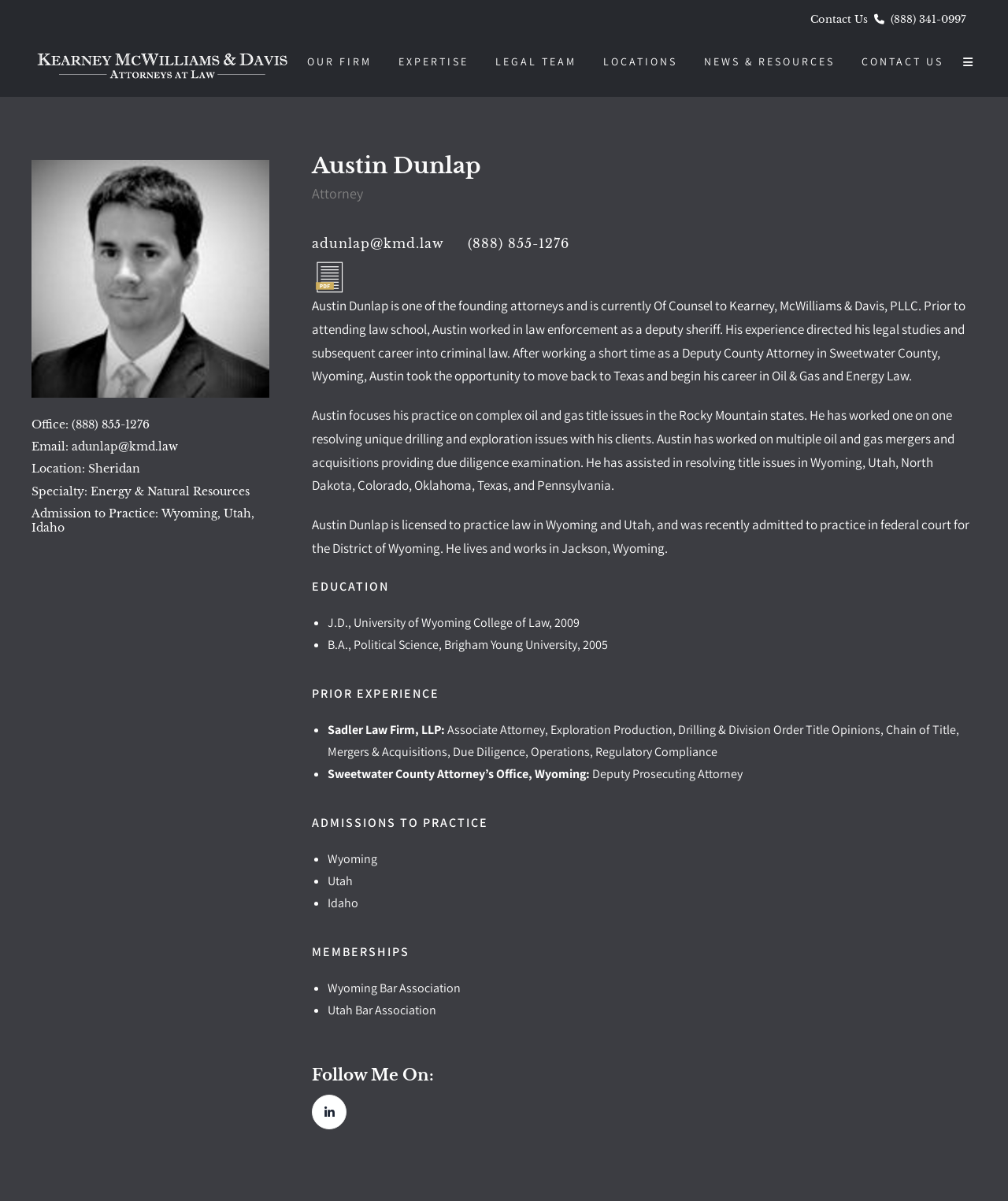Please determine the bounding box coordinates of the element to click on in order to accomplish the following task: "Visit Home page". Ensure the coordinates are four float numbers ranging from 0 to 1, i.e., [left, top, right, bottom].

None